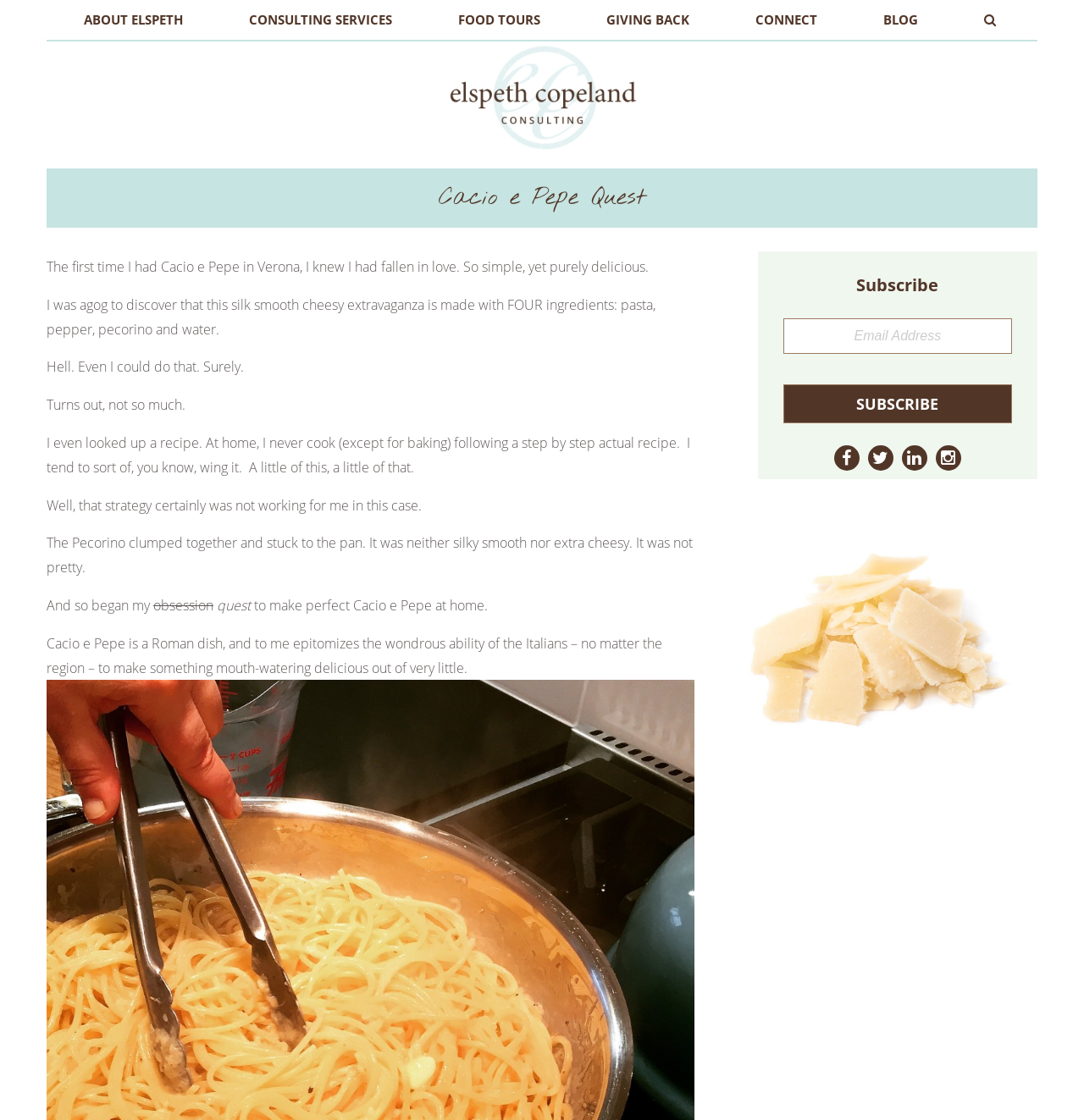Use a single word or phrase to answer this question: 
What is the purpose of the textbox?

Email Address